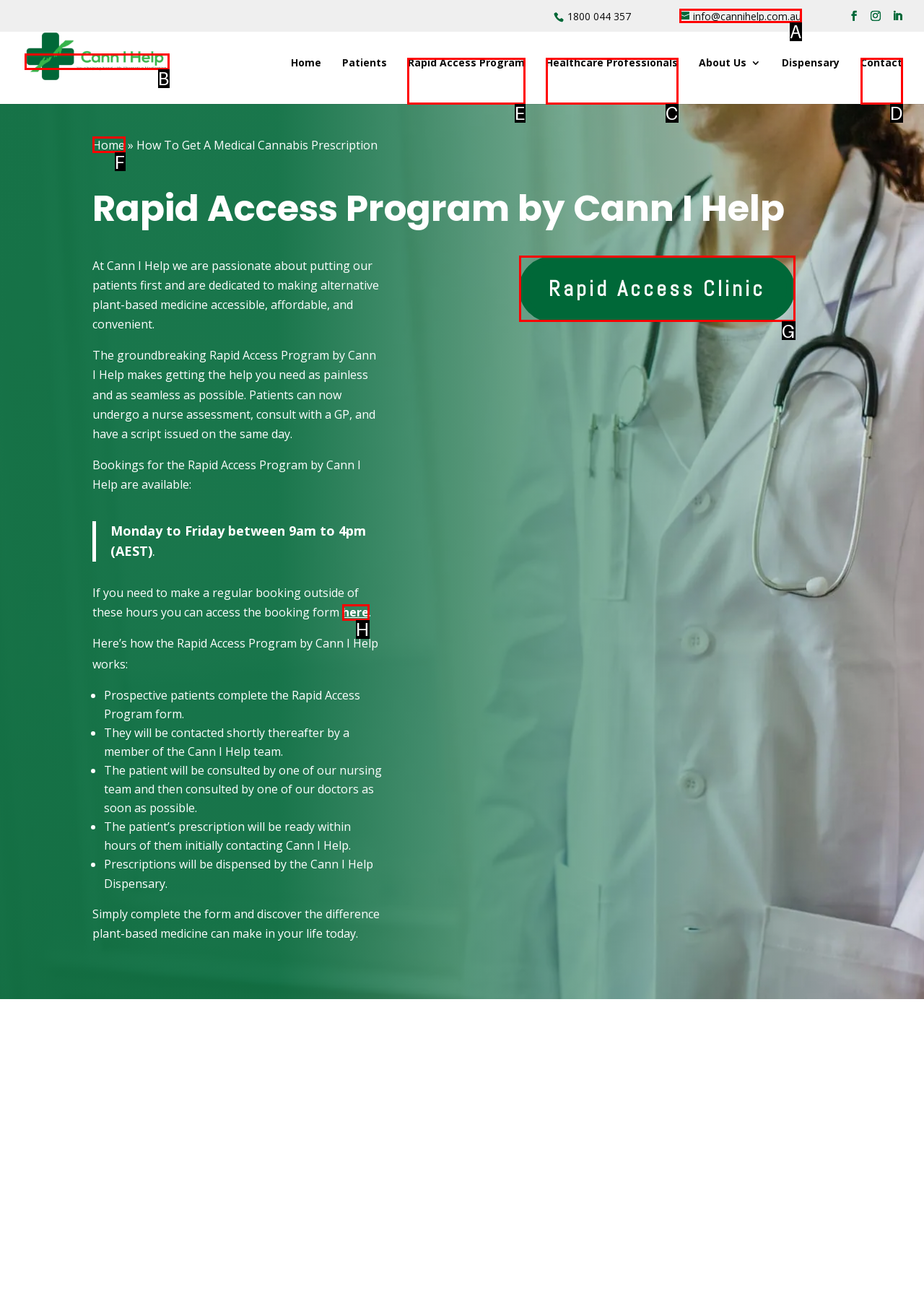Determine which HTML element to click to execute the following task: Learn more about the Rapid Access Program Answer with the letter of the selected option.

E